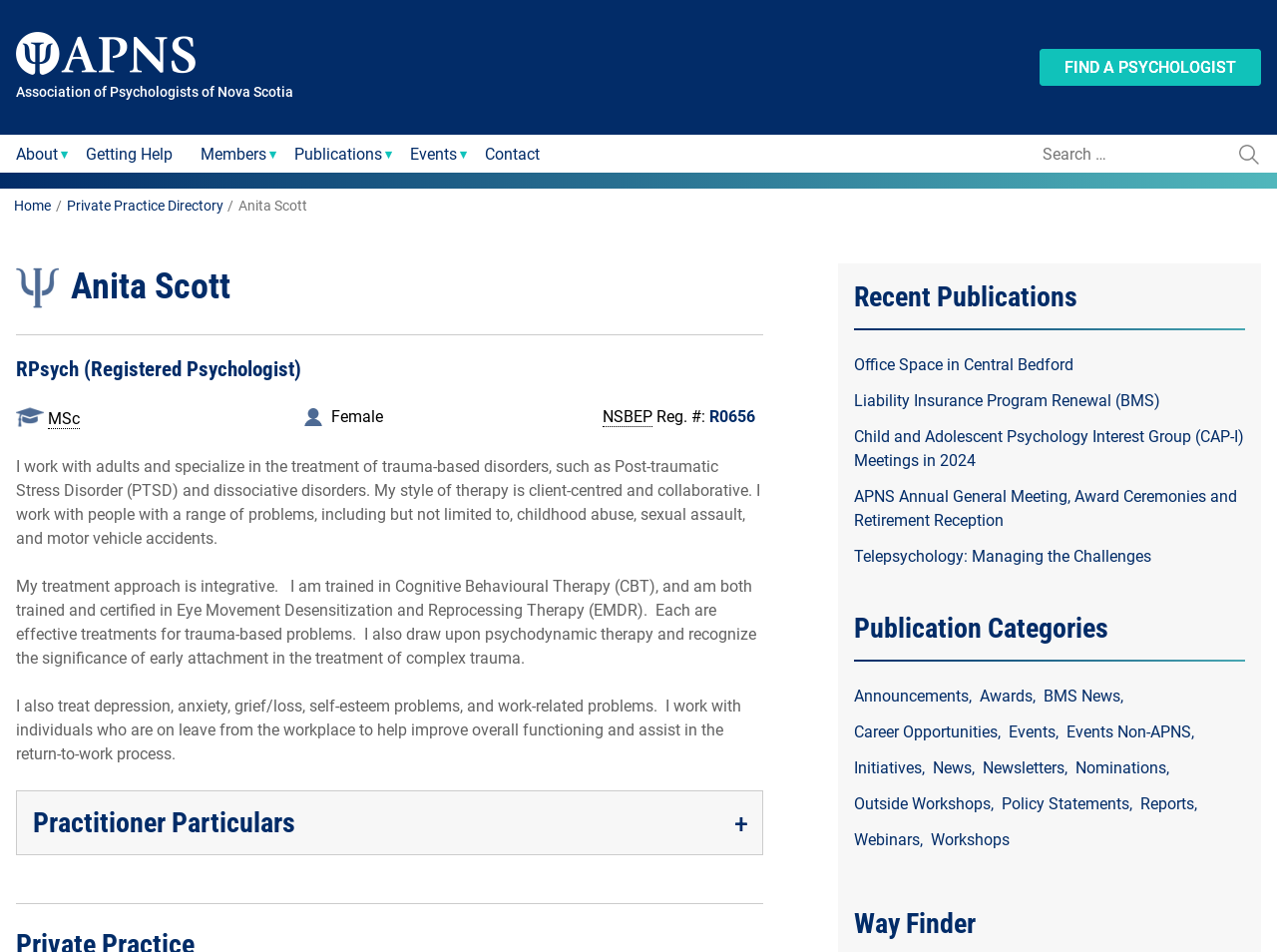Provide a short answer to the following question with just one word or phrase: What is the name of the psychologist?

Anita Scott